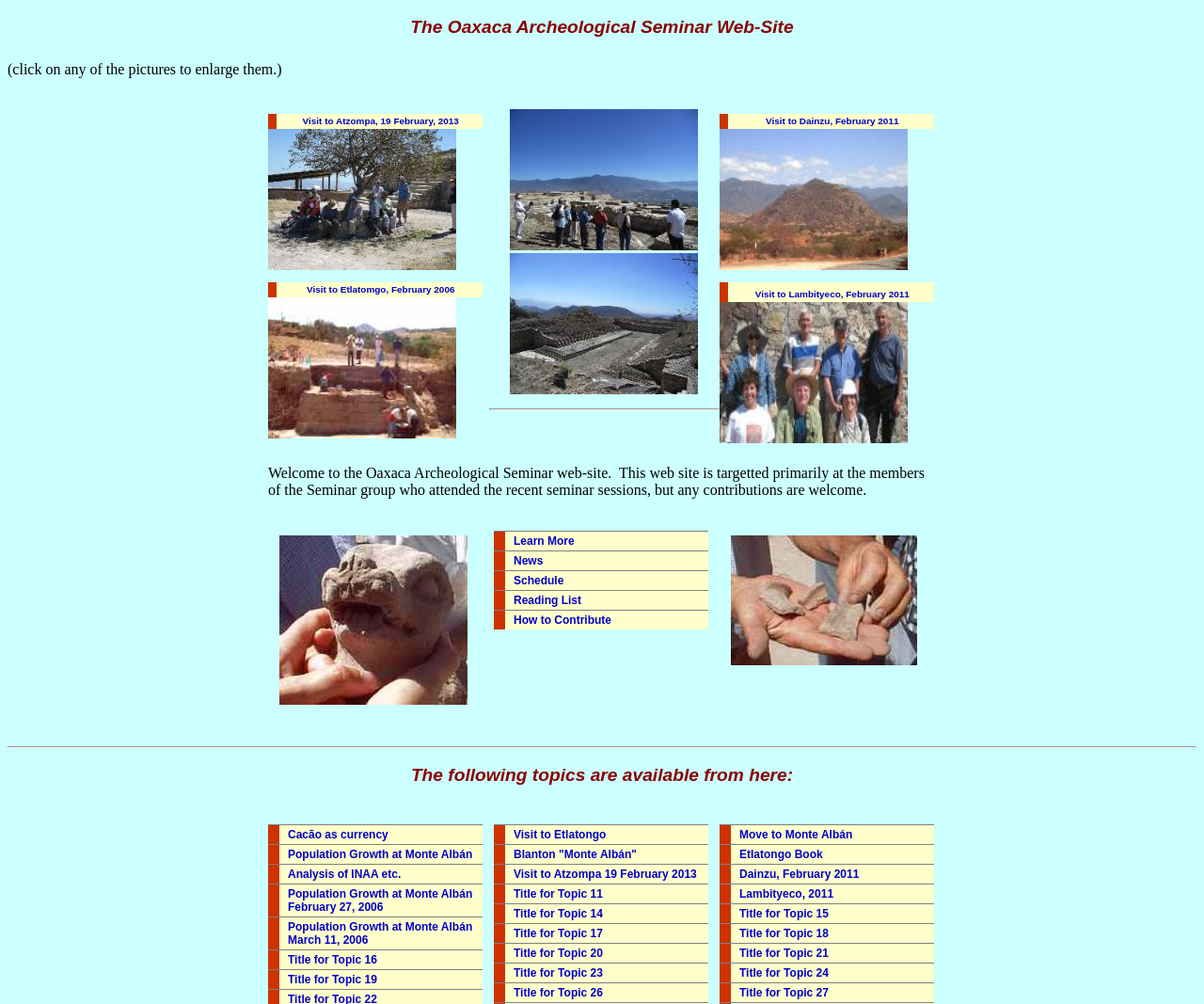Determine the bounding box coordinates for the clickable element required to fulfill the instruction: "View the image of Etlatongo February, 2006". Provide the coordinates as four float numbers between 0 and 1, i.e., [left, top, right, bottom].

[0.223, 0.296, 0.379, 0.437]